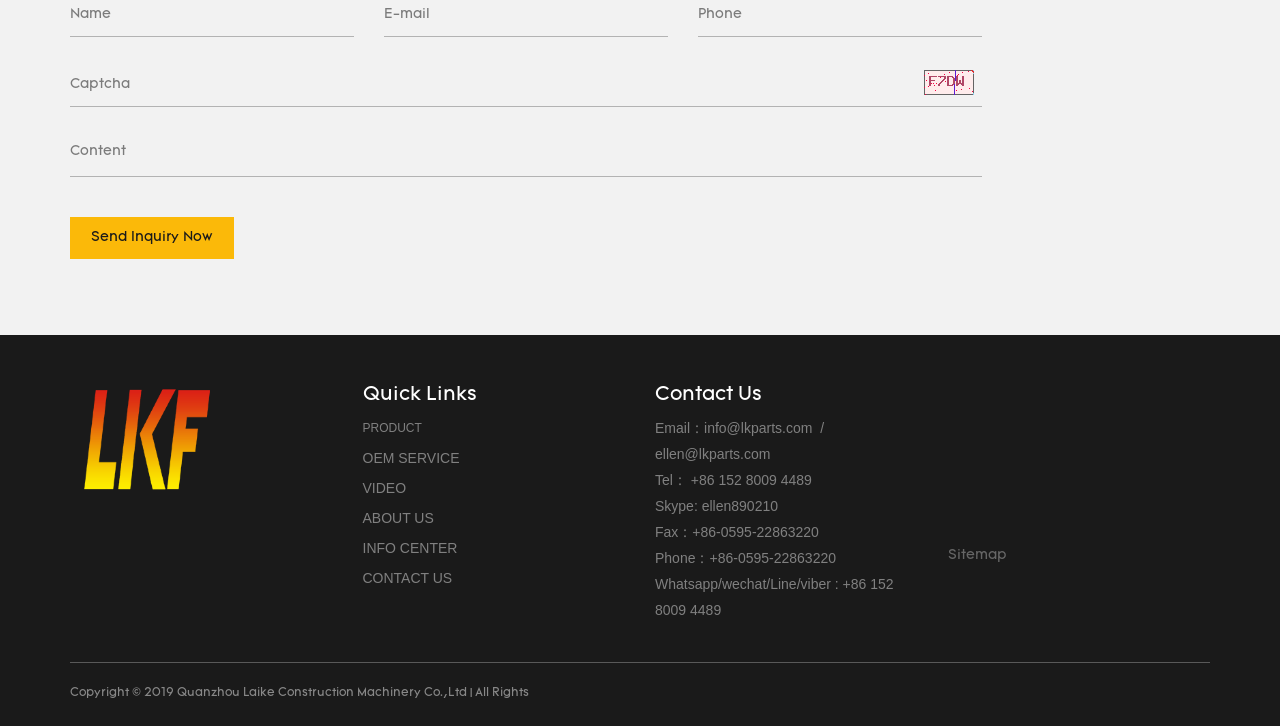What is the purpose of the 'Captcha' textbox?
Answer the question in a detailed and comprehensive manner.

The 'Captcha' textbox is required and has a specific purpose, which is to verify that the user is not a robot. This is a common security measure to prevent automated submissions.